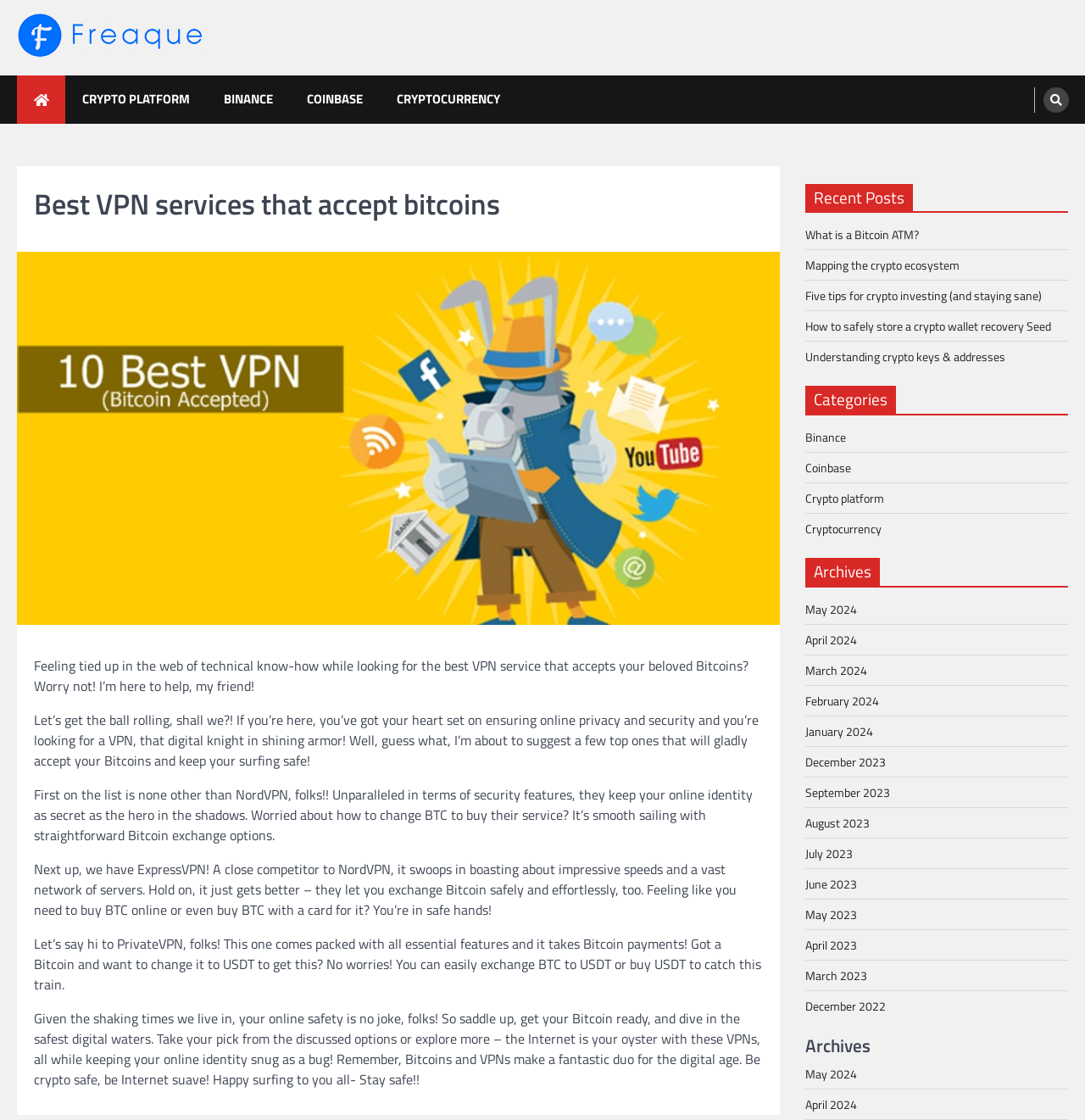Determine the bounding box coordinates for the element that should be clicked to follow this instruction: "Learn about 'What is a Bitcoin ATM?'". The coordinates should be given as four float numbers between 0 and 1, in the format [left, top, right, bottom].

[0.742, 0.202, 0.847, 0.218]